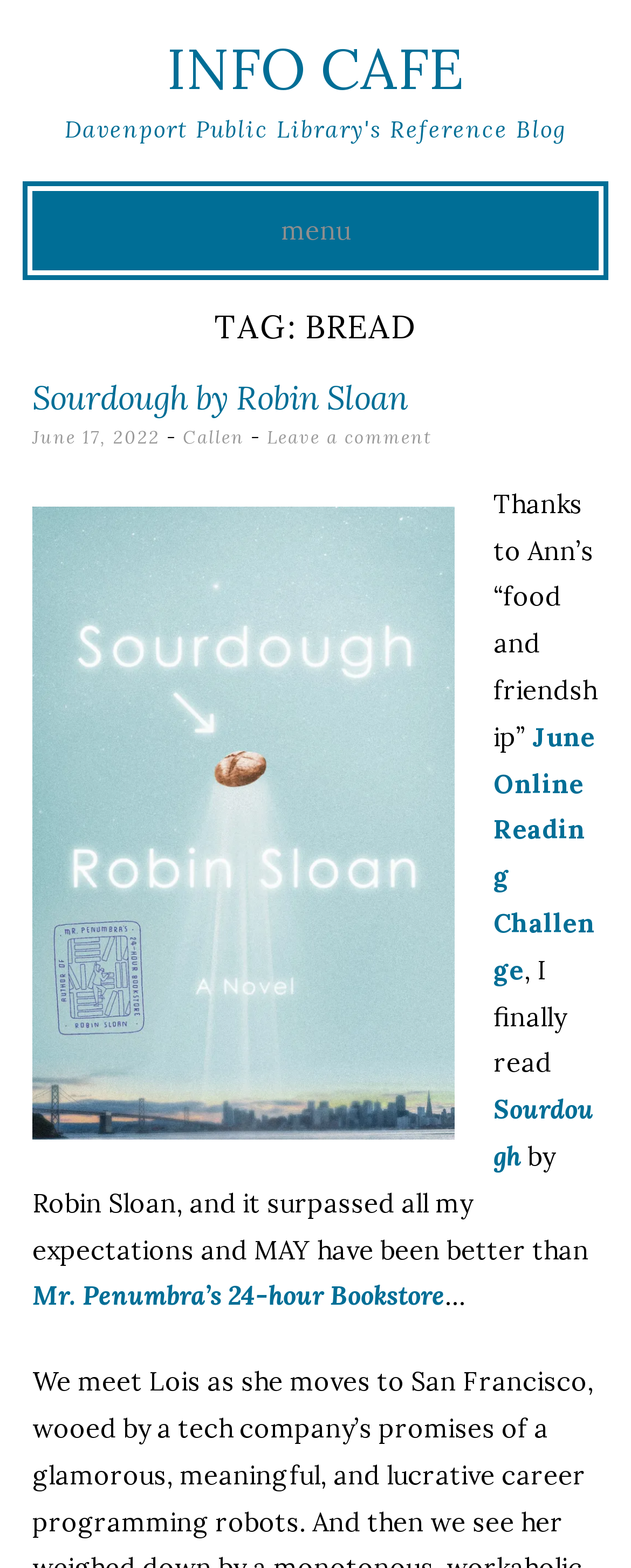Produce an elaborate caption capturing the essence of the webpage.

The webpage is about a blog post titled "Sourdough by Robin Sloan" on the Davenport Public Library's Reference Blog, also known as the Info Cafe. At the top, there is a large heading "INFO CAFE" with a link to the same text. Below it, there is a smaller heading "Davenport Public Library's Reference Blog". 

To the right of the headings, there is a button labeled "menu". A link "Skip to content" is located below the button. 

The main content of the blog post is divided into sections. The first section has a heading "TAG: BREAD" followed by a subheading "Sourdough by Robin Sloan" with a link to the same text. Below the subheading, there is a link to the publication date "June 17, 2022", a dash, and the author's name "Callen". 

Further down, there is a link to "Leave a comment". The main text of the blog post starts with "Thanks to Ann’s “food and friendship”" and continues with a description of the book "Sourdough" by Robin Sloan. The text includes links to other related topics, such as "June Online Reading Challenge" and another book "Mr. Penumbra’s 24-hour Bookstore".